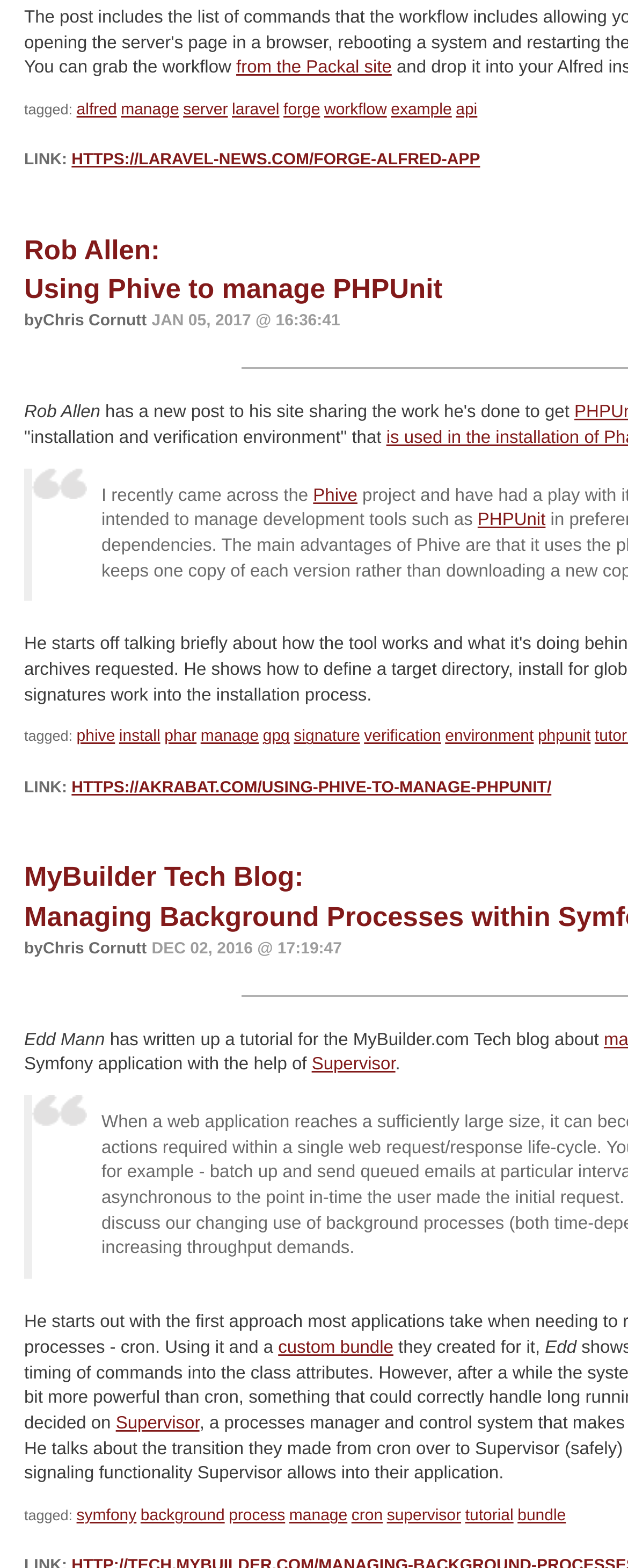What is the topic of the tutorial written by Edd Mann?
Refer to the image and provide a thorough answer to the question.

The tutorial written by Edd Mann is about Supervisor, which is obtained by looking at the link element with ID 954 and the surrounding text.